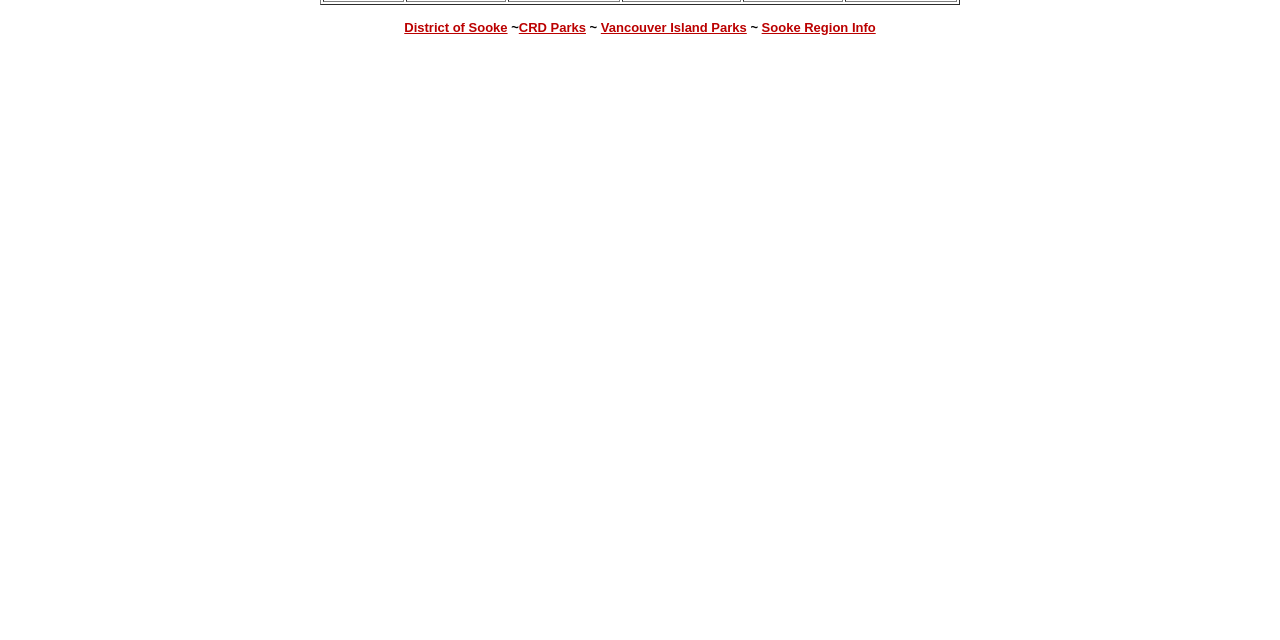Provide the bounding box coordinates, formatted as (top-left x, top-left y, bottom-right x, bottom-right y), with all values being floating point numbers between 0 and 1. Identify the bounding box of the UI element that matches the description: CRD Parks

[0.405, 0.031, 0.458, 0.054]